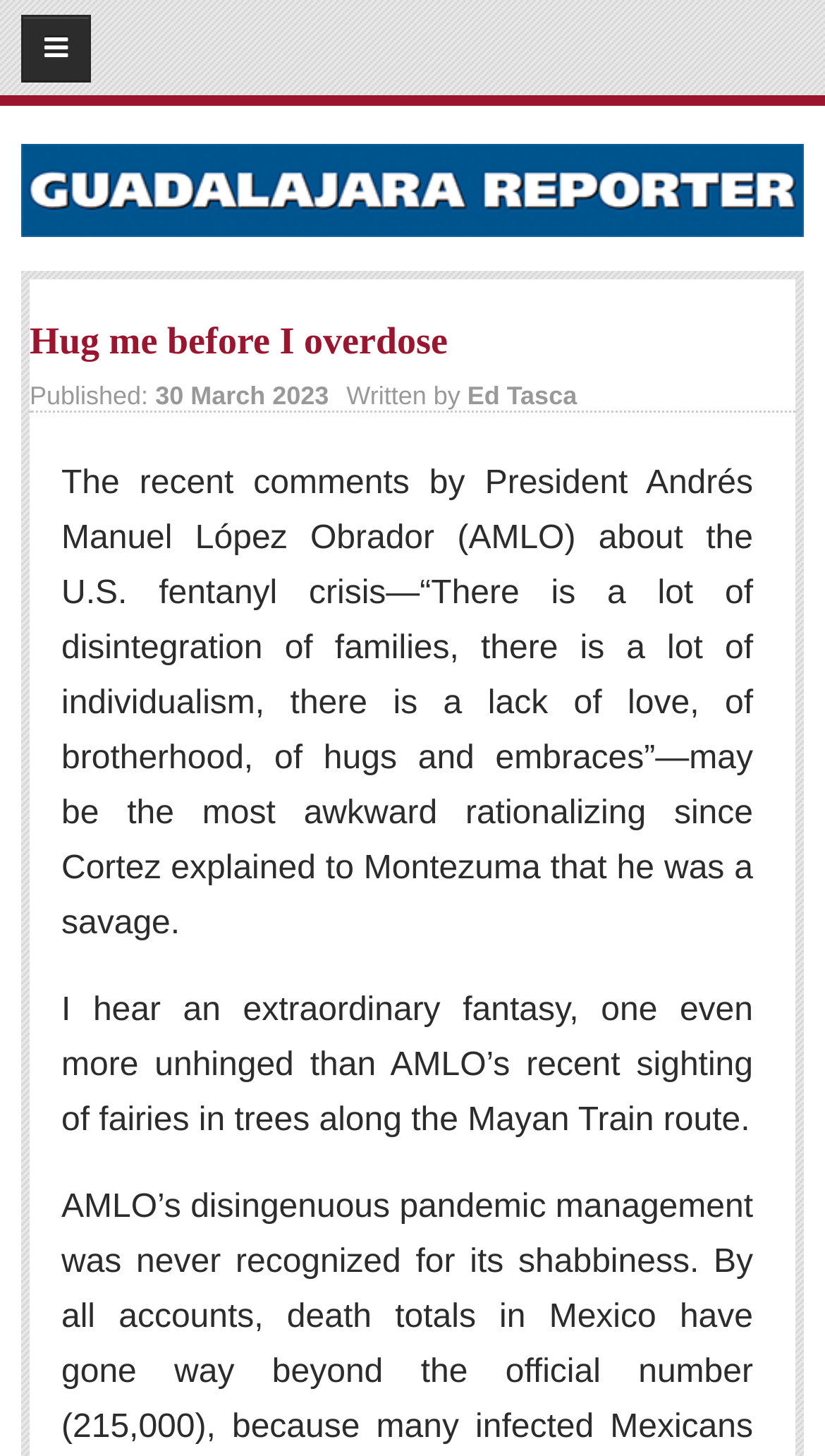Please specify the bounding box coordinates for the clickable region that will help you carry out the instruction: "Submit a story".

[0.051, 0.324, 0.946, 0.369]